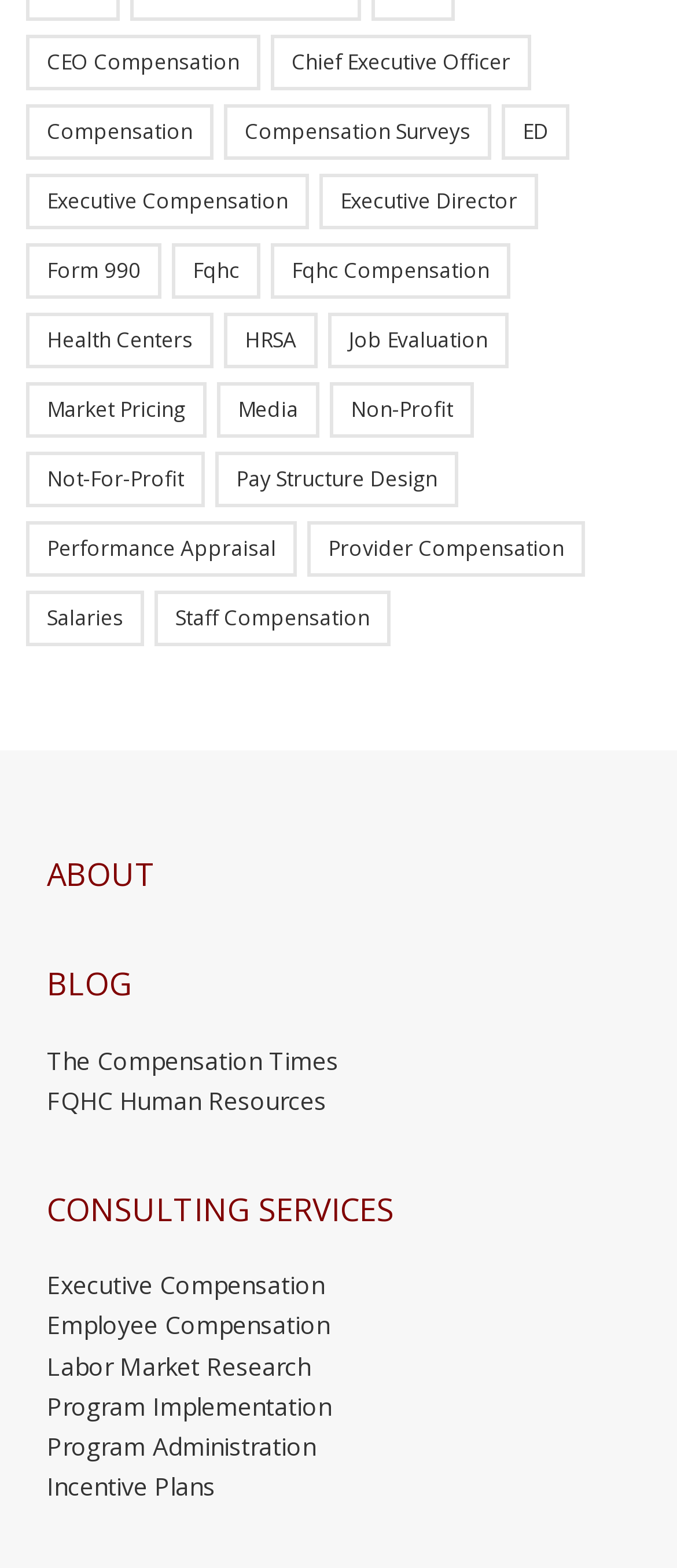Please identify the bounding box coordinates of the clickable element to fulfill the following instruction: "Read about FQHC Compensation". The coordinates should be four float numbers between 0 and 1, i.e., [left, top, right, bottom].

[0.4, 0.155, 0.754, 0.191]